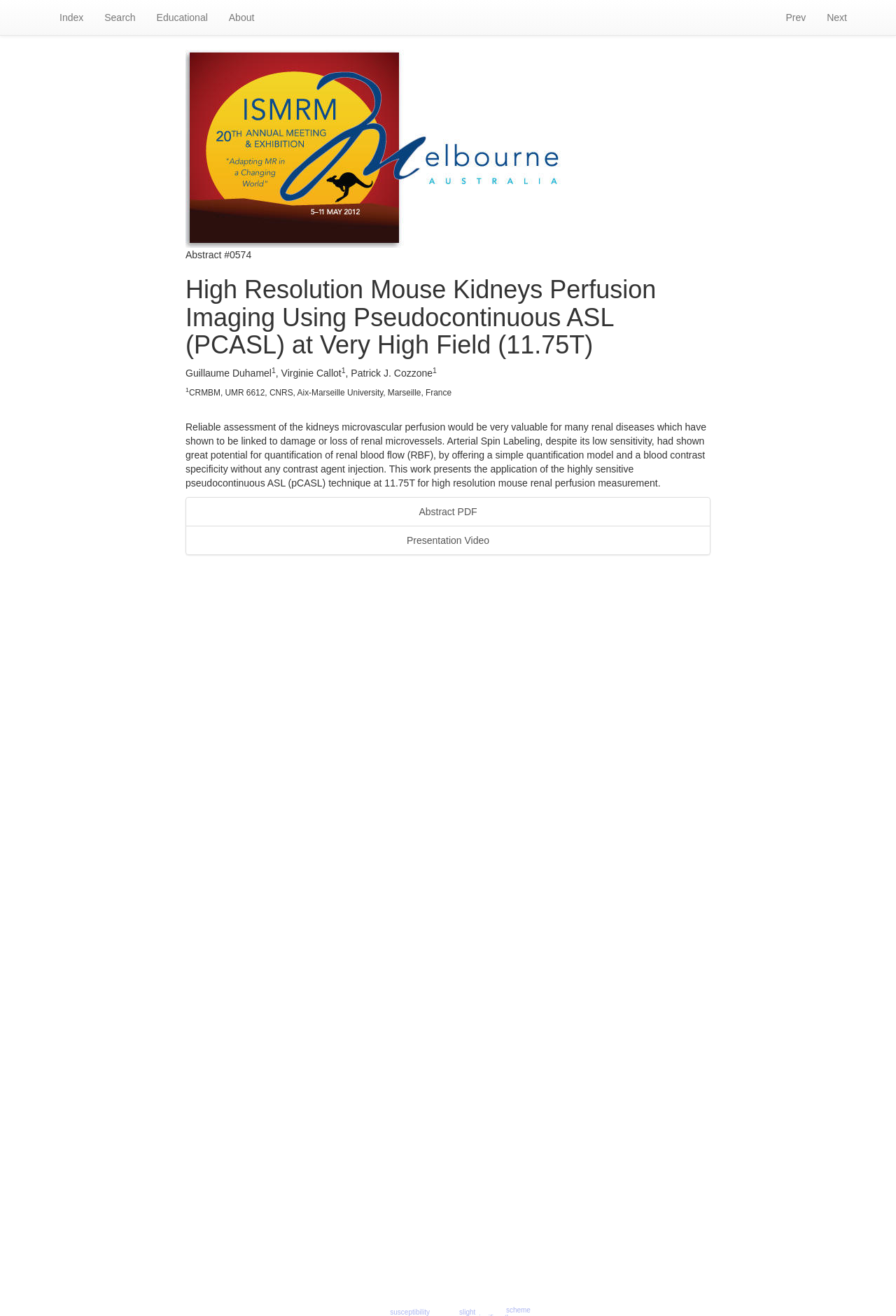Determine the bounding box of the UI element mentioned here: "About". The coordinates must be in the format [left, top, right, bottom] with values ranging from 0 to 1.

[0.244, 0.0, 0.296, 0.027]